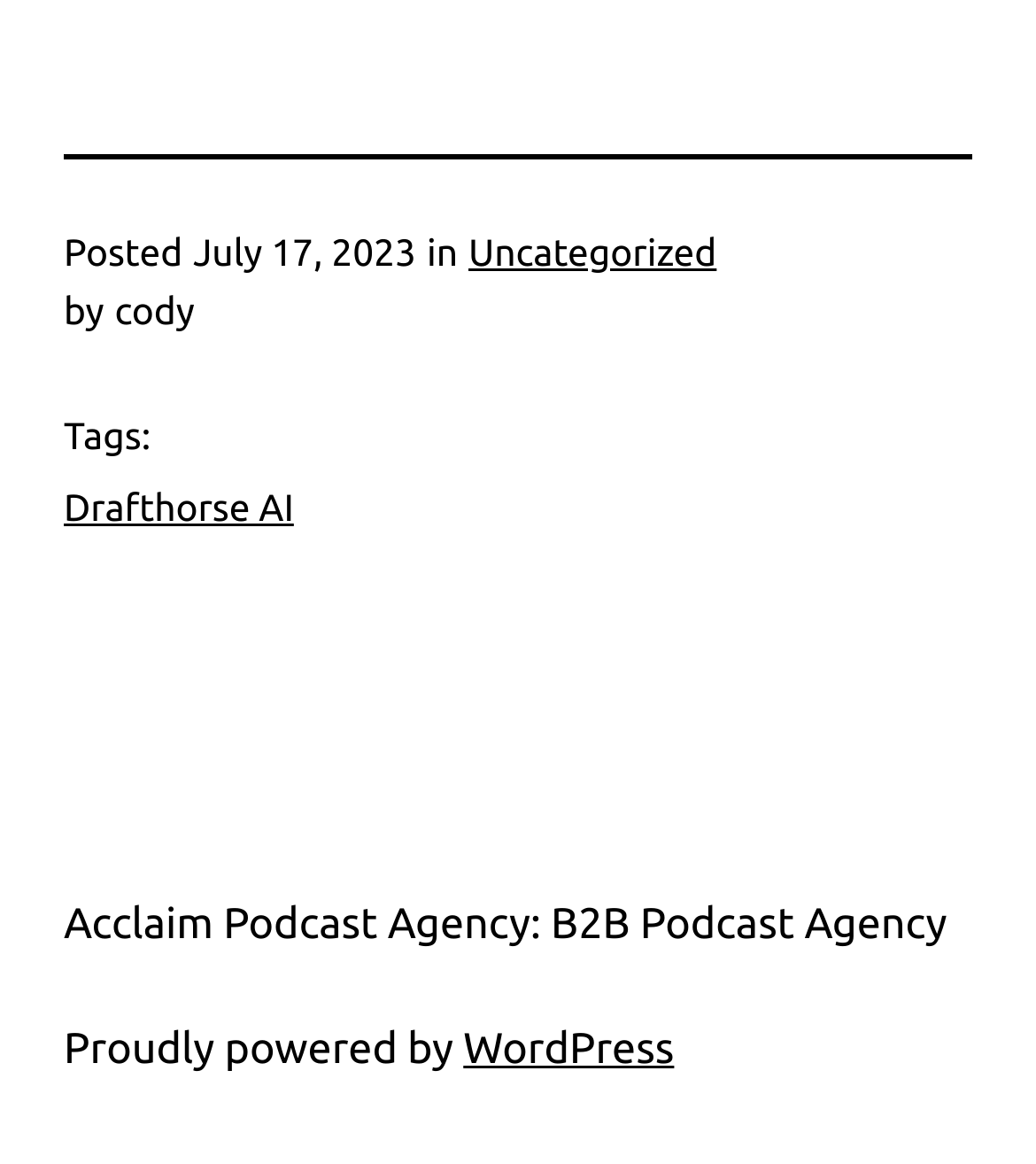What is the category of the post?
Using the image, elaborate on the answer with as much detail as possible.

I found the category of the post by looking at the link element with the text 'Uncategorized'.